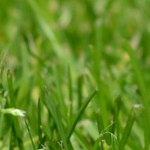What is the purpose of Emerald Sod Farms?
Using the details from the image, give an elaborate explanation to answer the question.

According to the caption, Emerald Sod Farms specializes in growing and delivering high-quality, organic sod that is free from weeds, pests, and diseases, which indicates that the purpose of the company is to provide quality turf options for various landscaping needs.